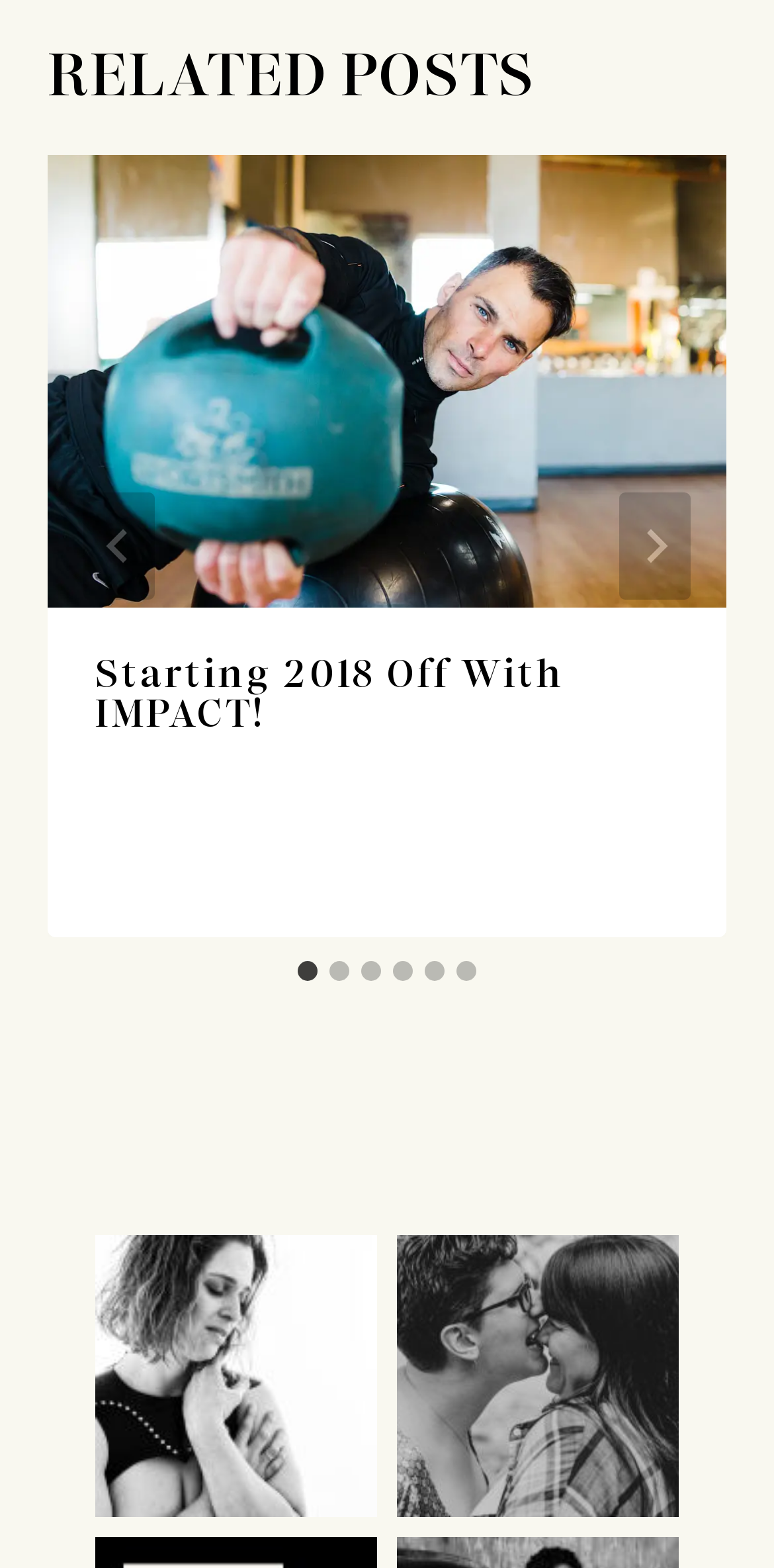Determine the bounding box coordinates of the UI element described below. Use the format (top-left x, top-left y, bottom-right x, bottom-right y) with floating point numbers between 0 and 1: Starting 2018 off with IMPACT!

[0.123, 0.412, 0.73, 0.472]